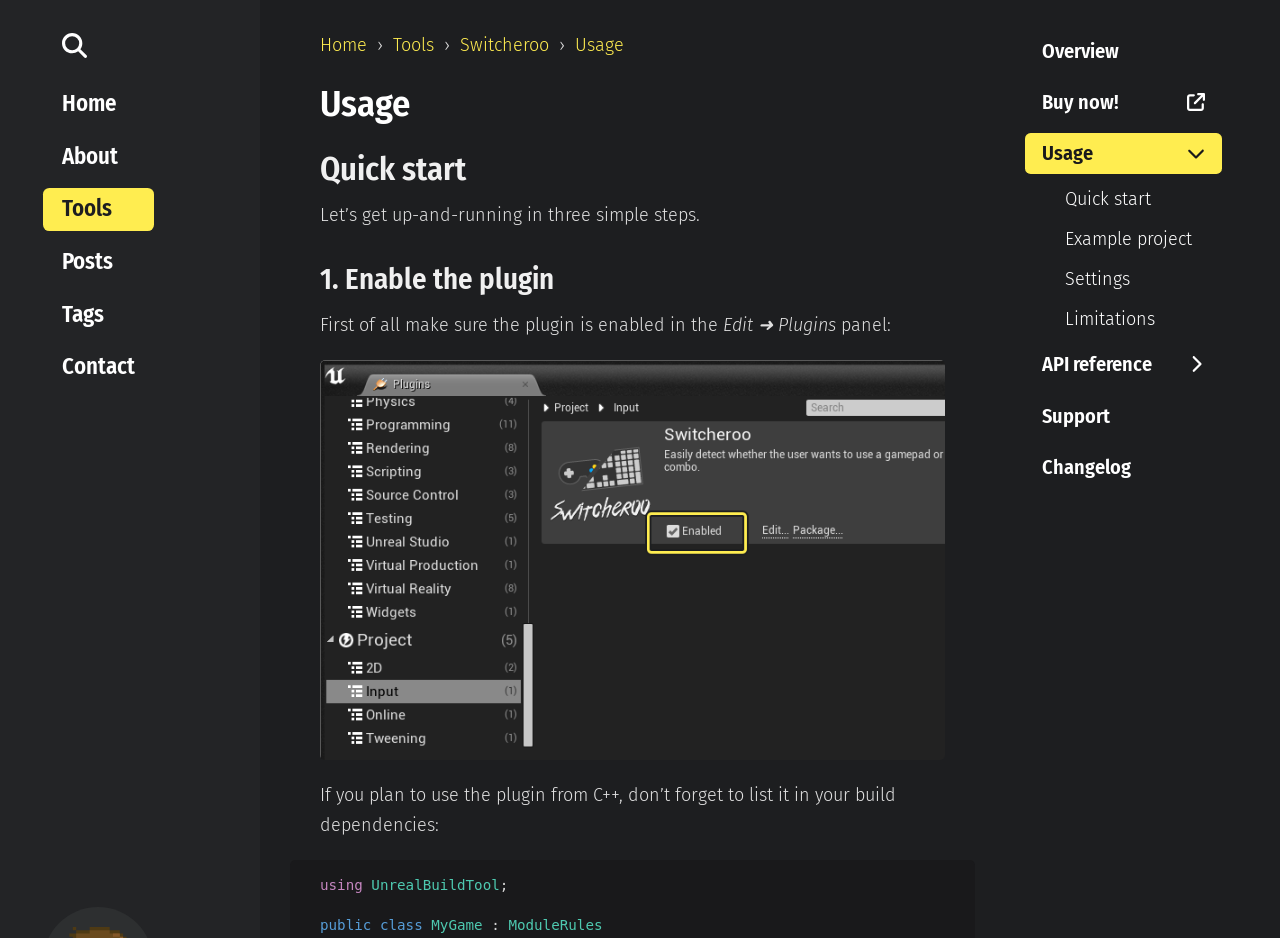Show the bounding box coordinates of the element that should be clicked to complete the task: "View the plugin panel screenshot".

[0.25, 0.384, 0.738, 0.81]